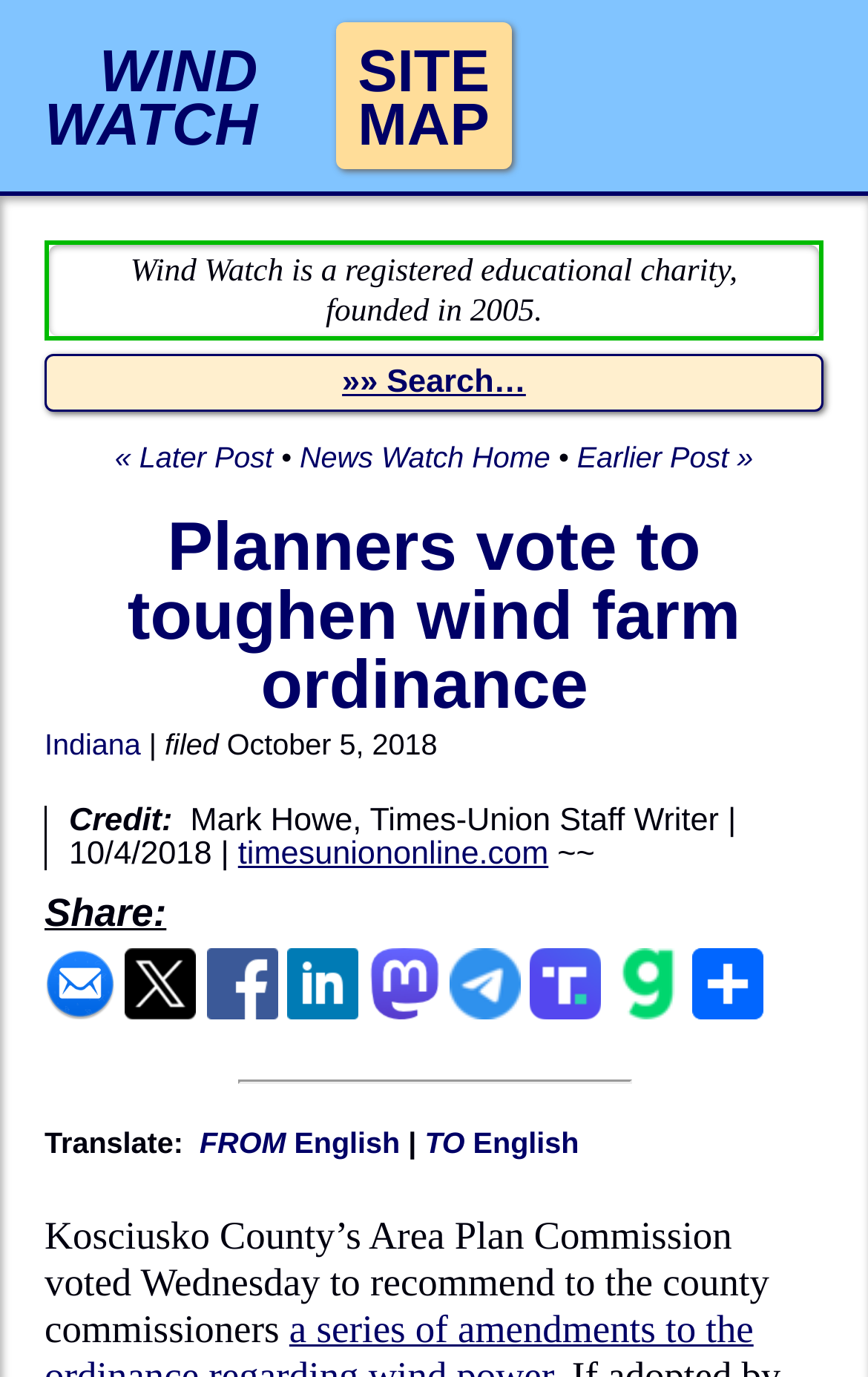Identify the bounding box coordinates of the area you need to click to perform the following instruction: "Search for something".

[0.394, 0.265, 0.606, 0.291]